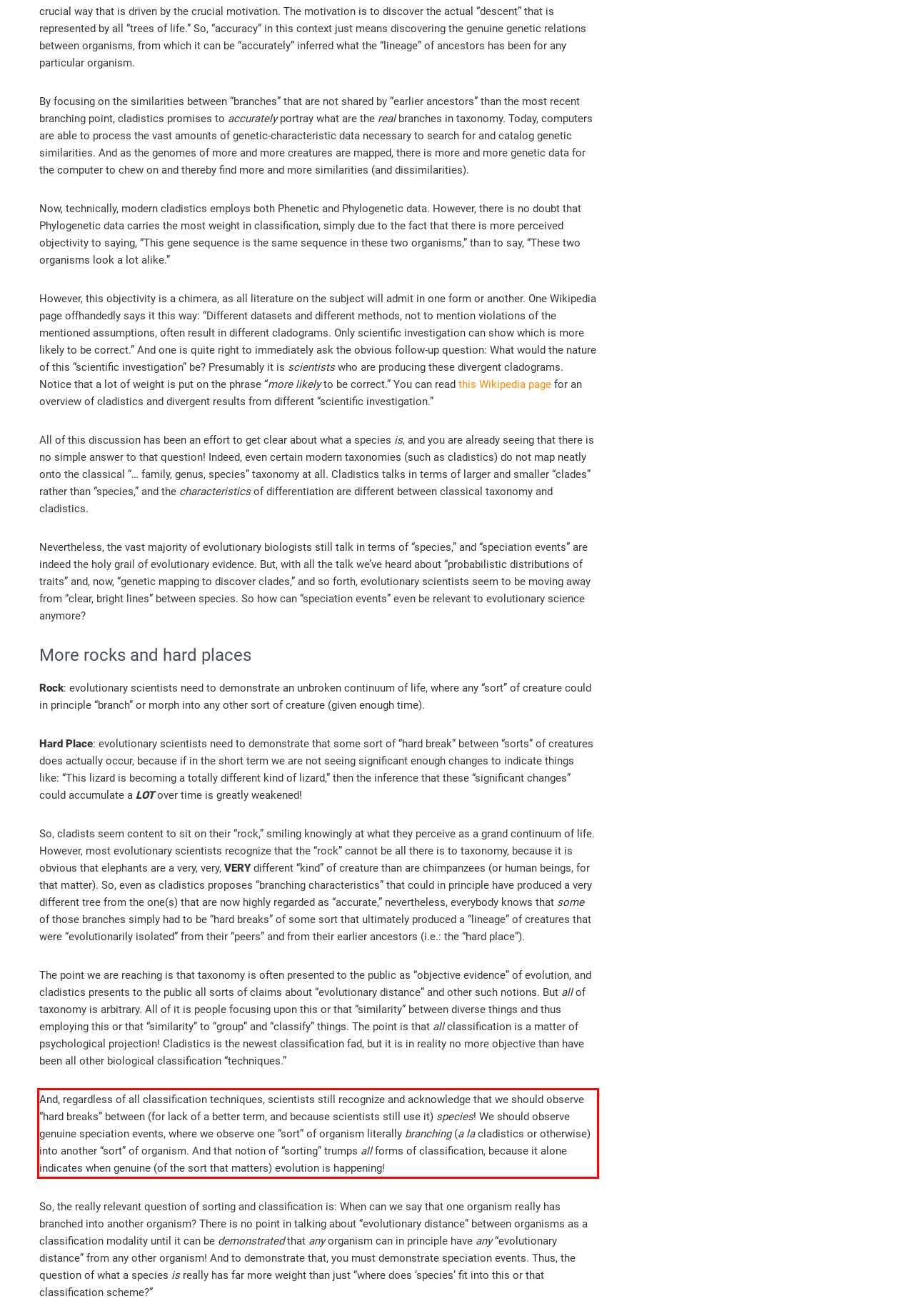You are given a screenshot of a webpage with a UI element highlighted by a red bounding box. Please perform OCR on the text content within this red bounding box.

And, regardless of all classification techniques, scientists still recognize and acknowledge that we should observe “hard breaks” between (for lack of a better term, and because scientists still use it) species! We should observe genuine speciation events, where we observe one “sort” of organism literally branching (a la cladistics or otherwise) into another “sort” of organism. And that notion of “sorting” trumps all forms of classification, because it alone indicates when genuine (of the sort that matters) evolution is happening!